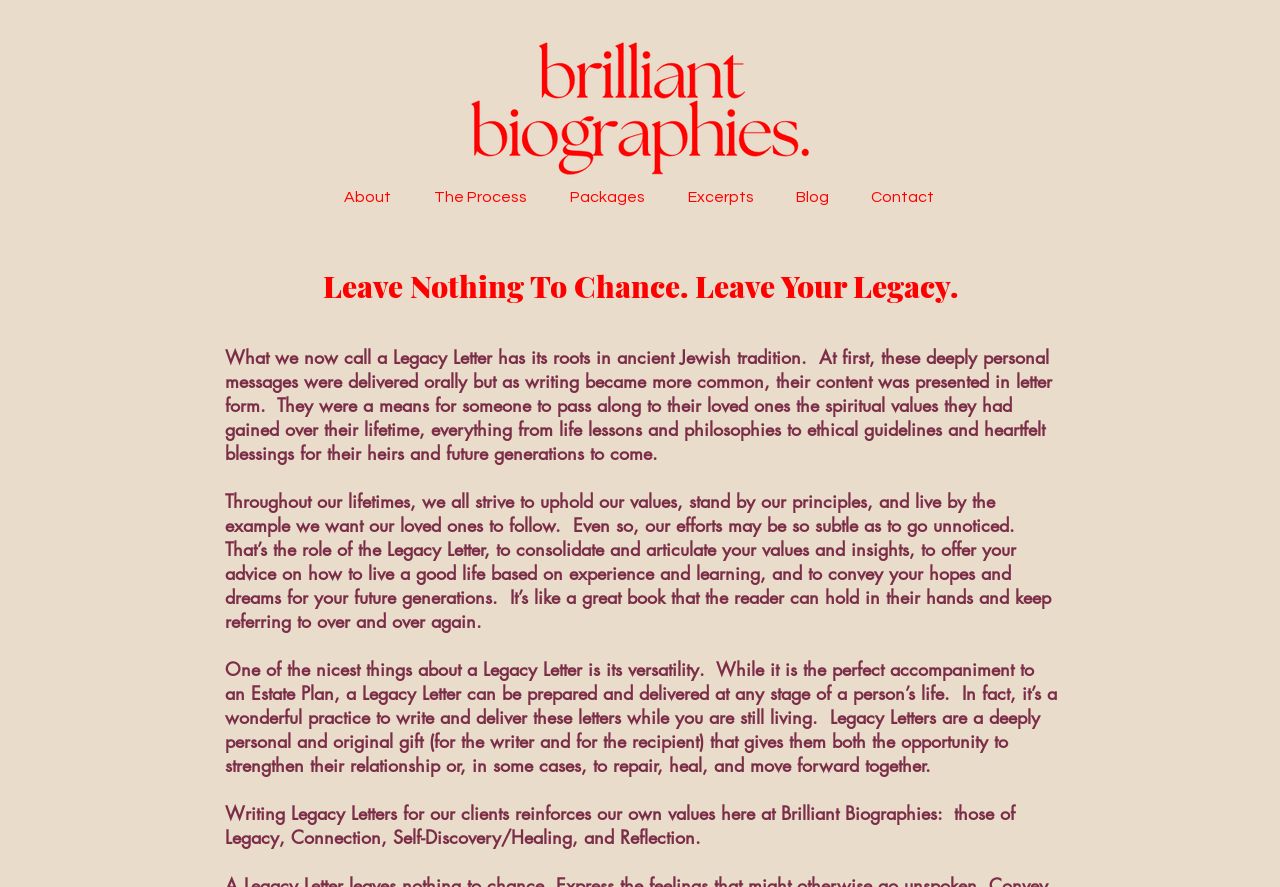What is the purpose of a Legacy Letter?
Provide a one-word or short-phrase answer based on the image.

To pass along spiritual values